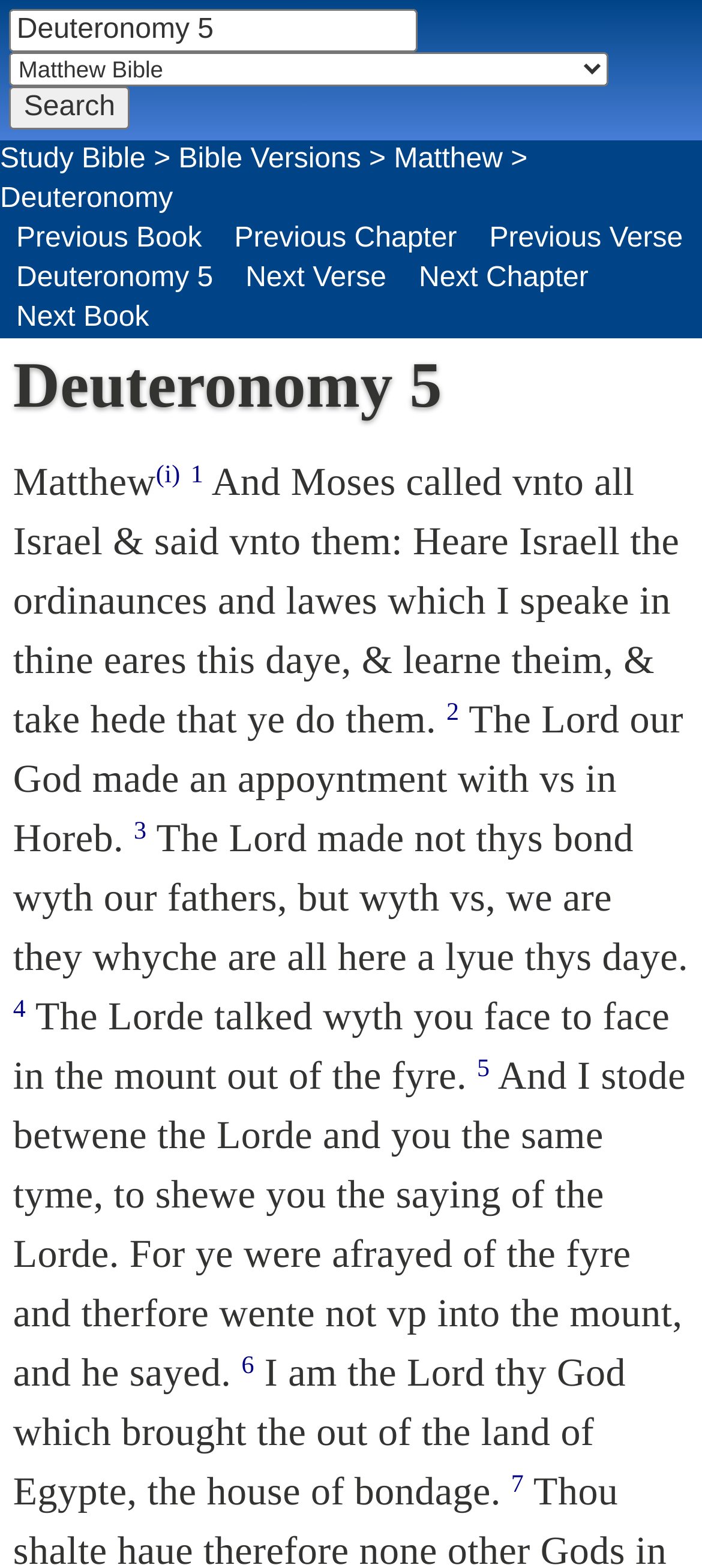What is the function of the button below the search box?
Answer the question with detailed information derived from the image.

The button below the search box is labeled 'Search' and is used to initiate a search for the word or scripture reference entered in the search box.